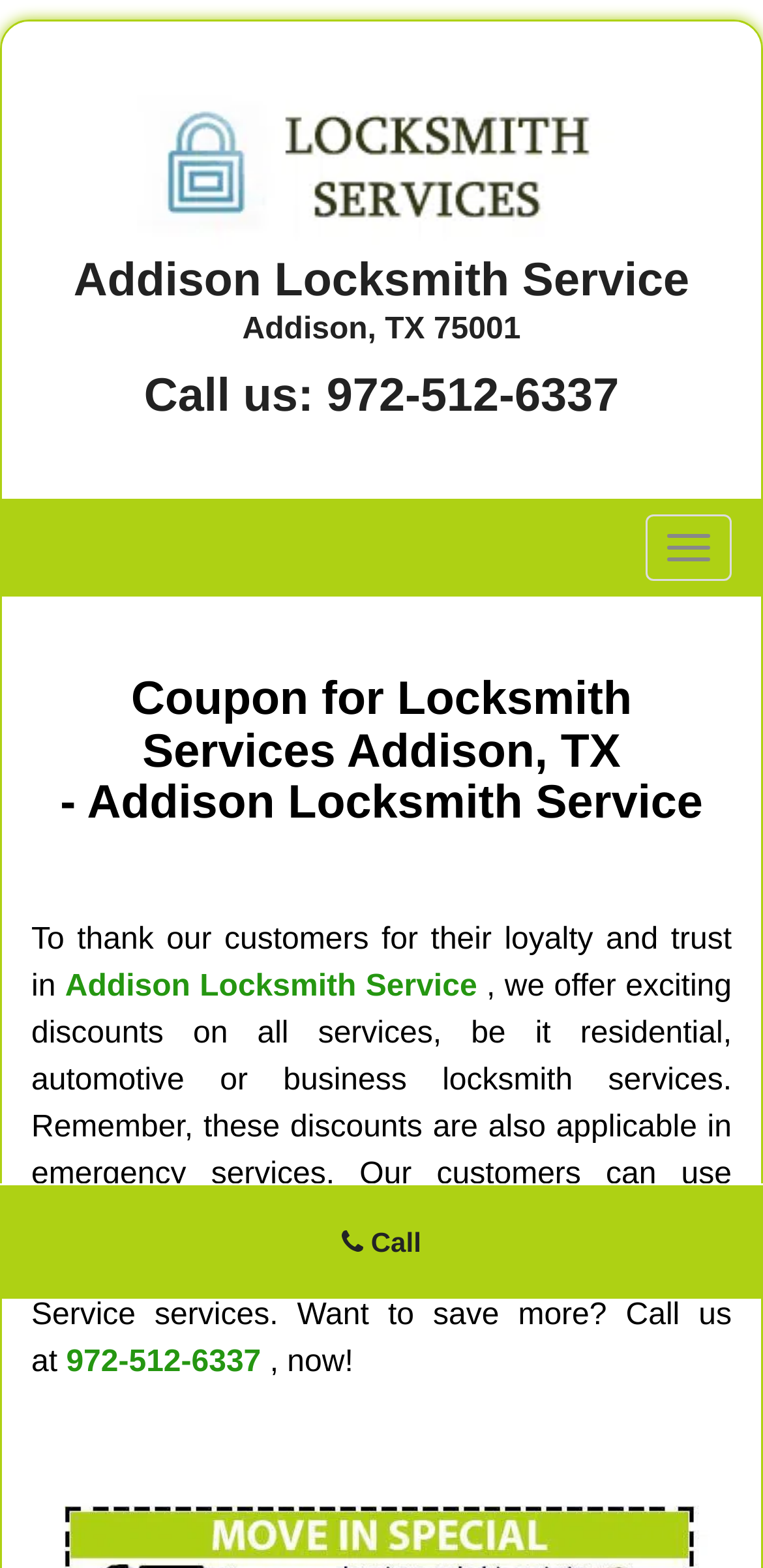Determine the bounding box coordinates for the UI element described. Format the coordinates as (top-left x, top-left y, bottom-right x, bottom-right y) and ensure all values are between 0 and 1. Element description: Toggle navigation

[0.846, 0.329, 0.959, 0.371]